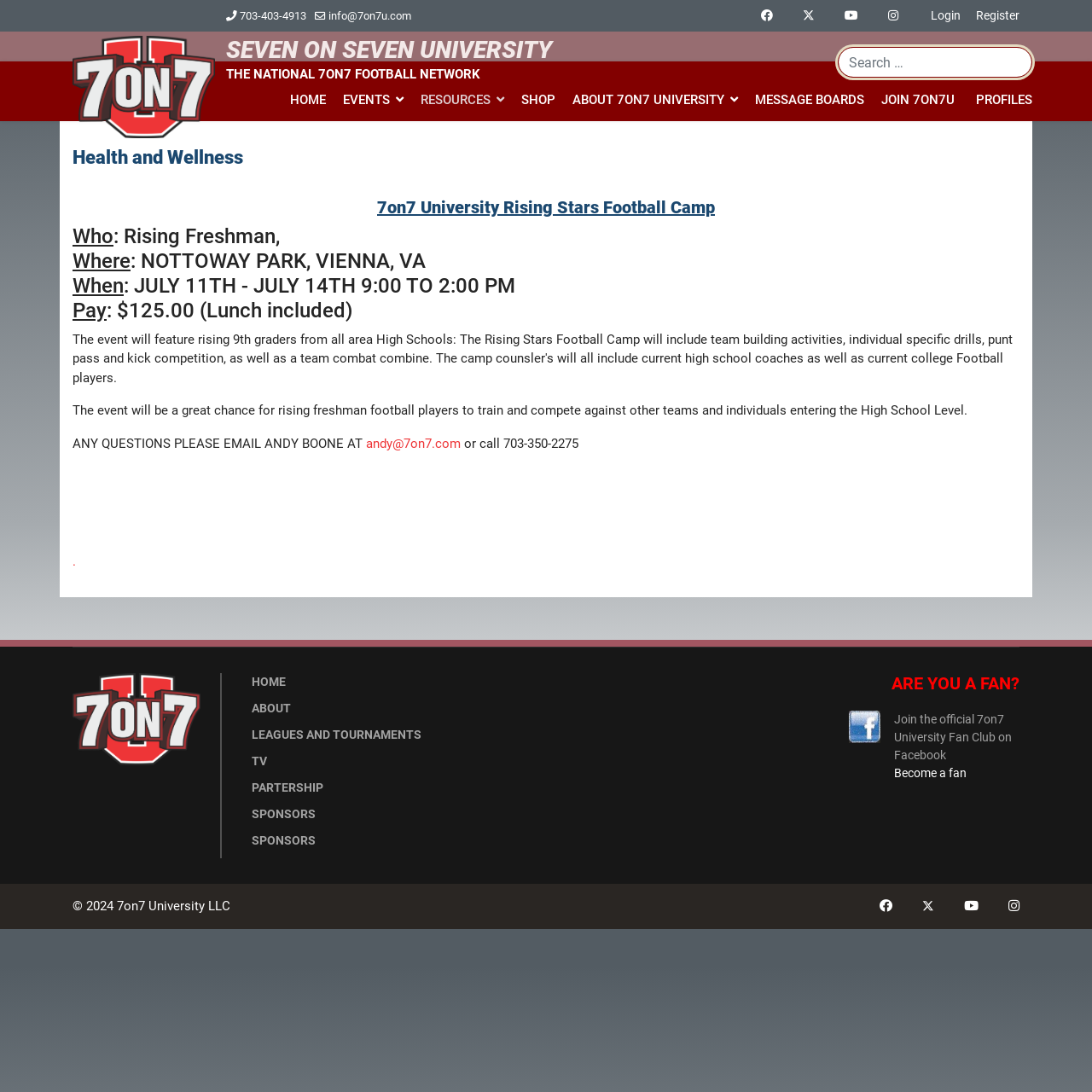What is the cost of the 7on7 University Rising Stars Football Camp?
Look at the image and respond with a single word or a short phrase.

$125.00